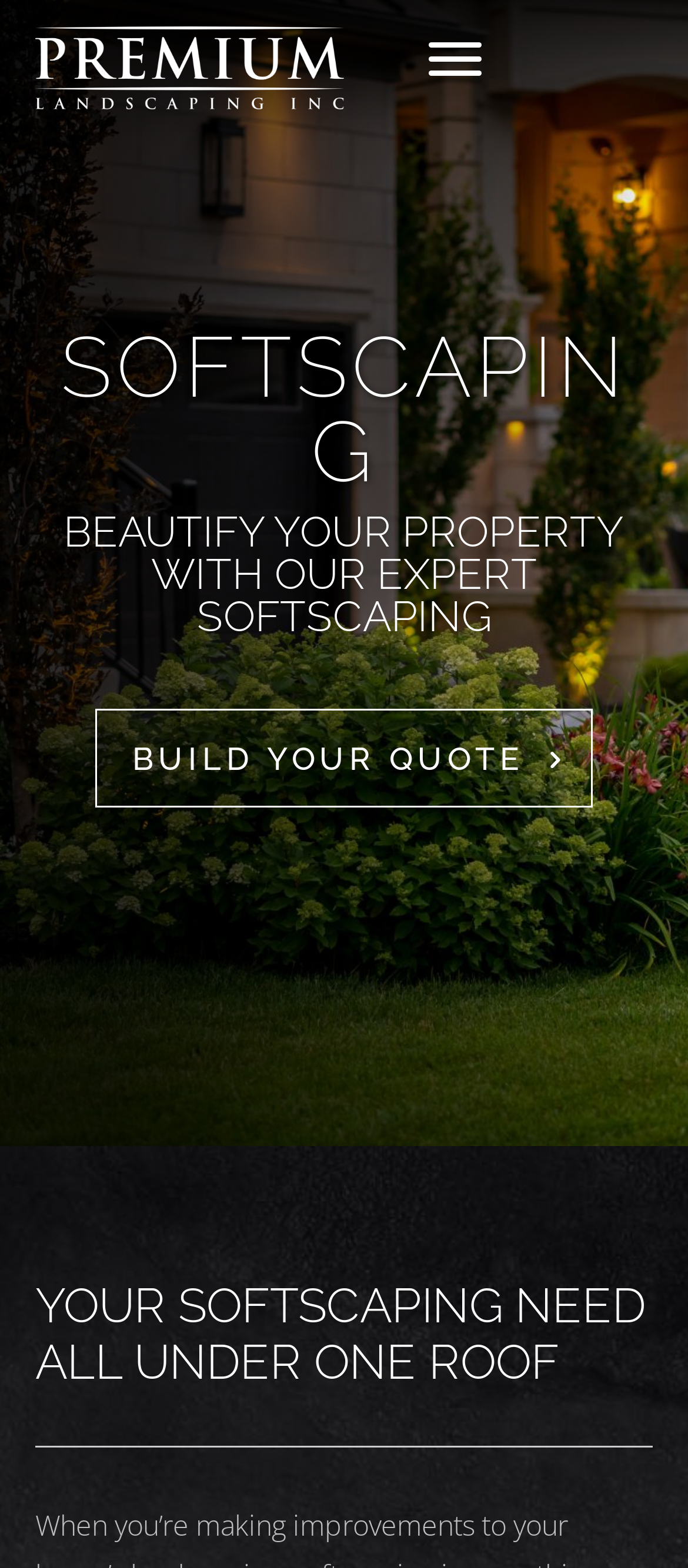Please give a one-word or short phrase response to the following question: 
What is the company's promise to its customers?

One-stop solution